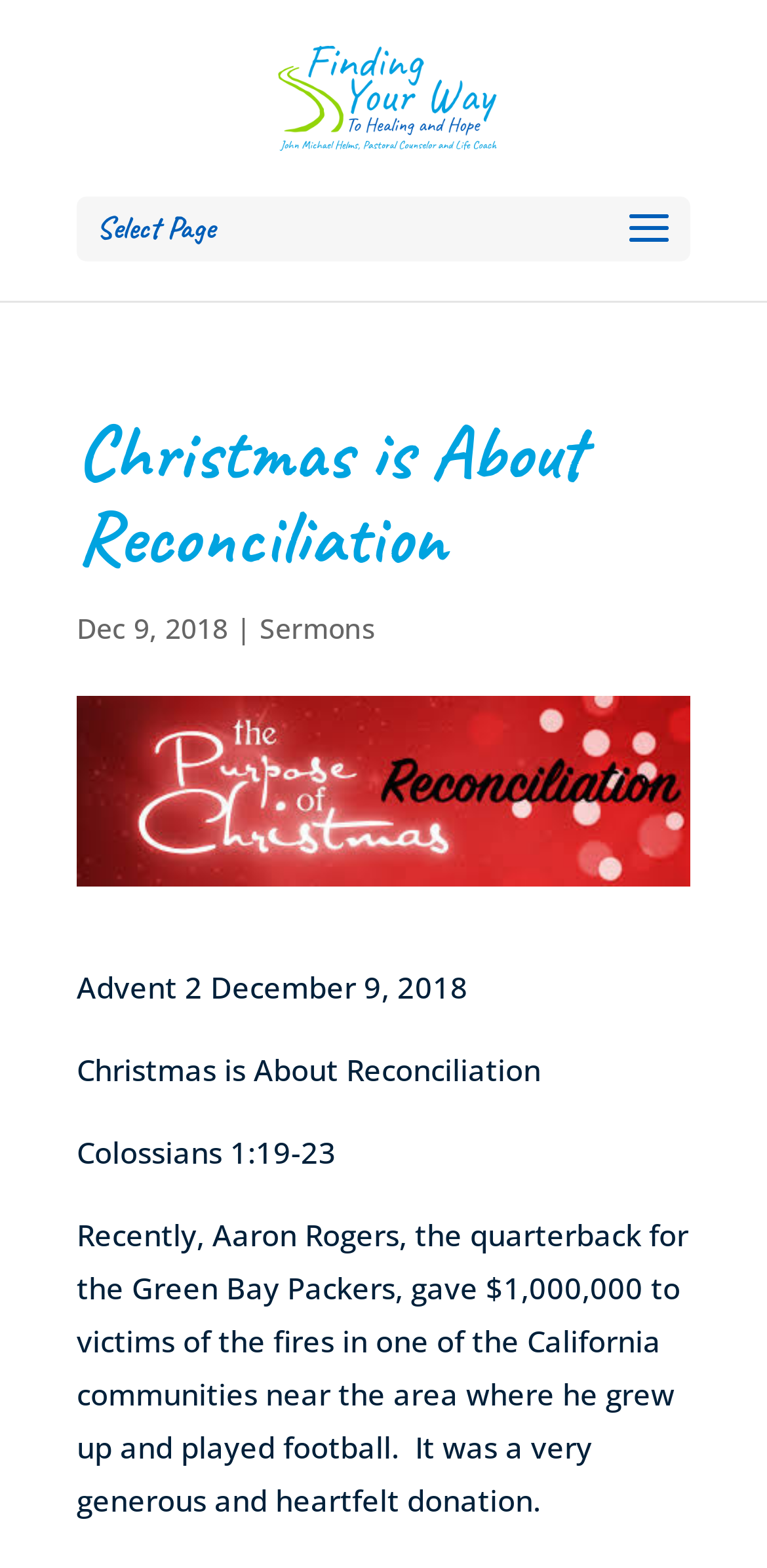Determine the bounding box coordinates of the UI element that matches the following description: "Kade". The coordinates should be four float numbers between 0 and 1 in the format [left, top, right, bottom].

None